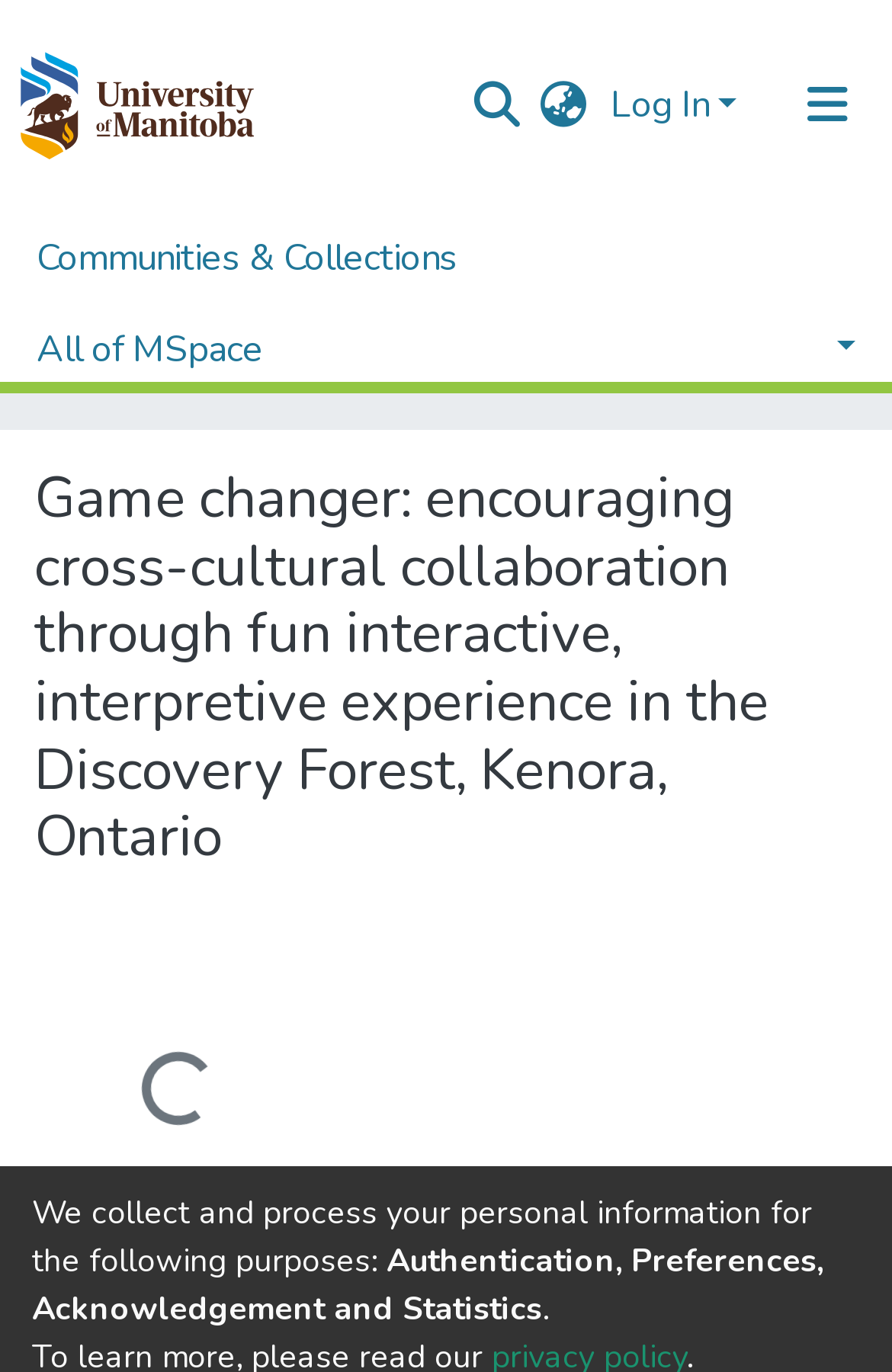Specify the bounding box coordinates for the region that must be clicked to perform the given instruction: "Toggle navigation".

[0.856, 0.043, 1.0, 0.11]